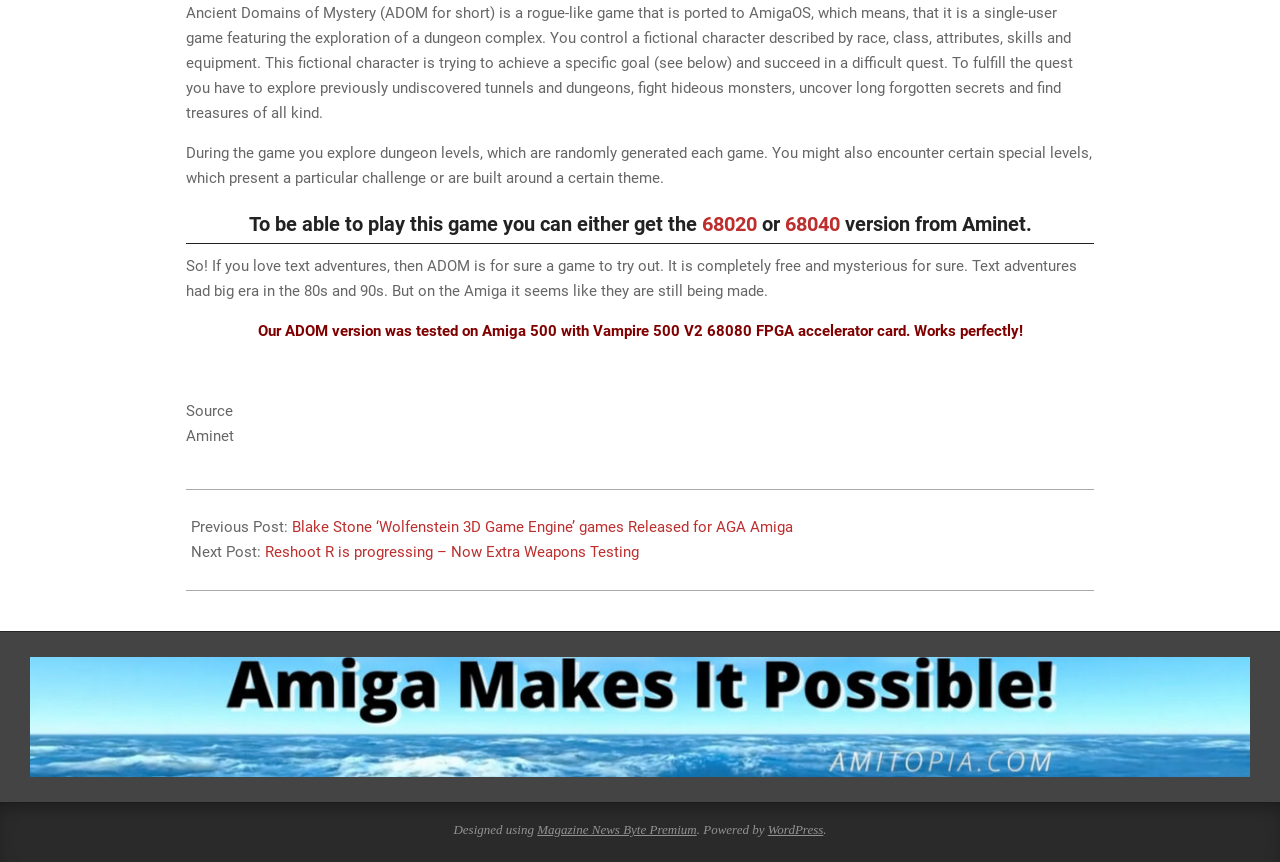Identify the bounding box of the UI element that matches this description: "WordPress".

[0.6, 0.953, 0.643, 0.971]